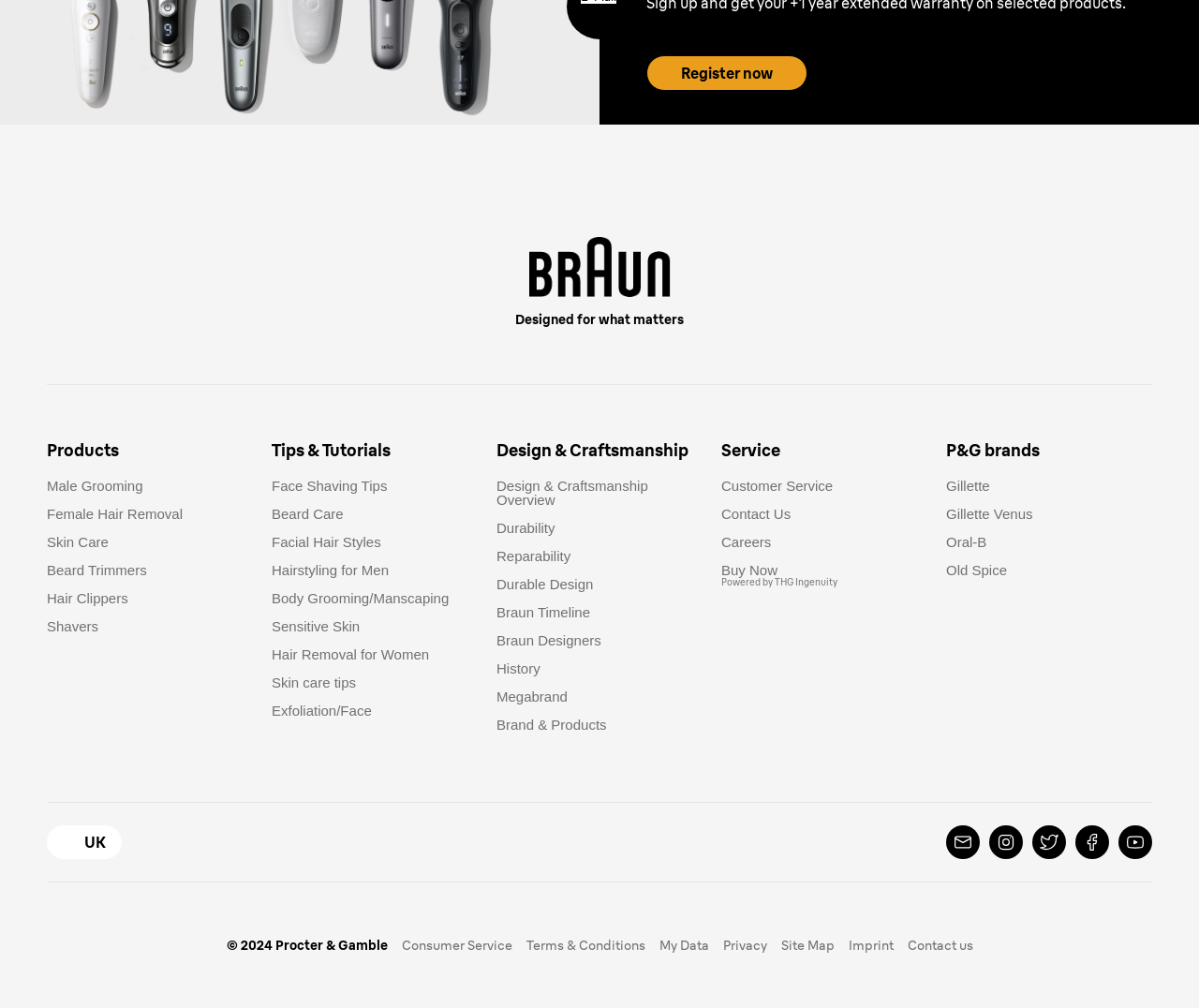Answer the following query concisely with a single word or phrase:
What is the copyright year mentioned at the bottom of the page?

2024